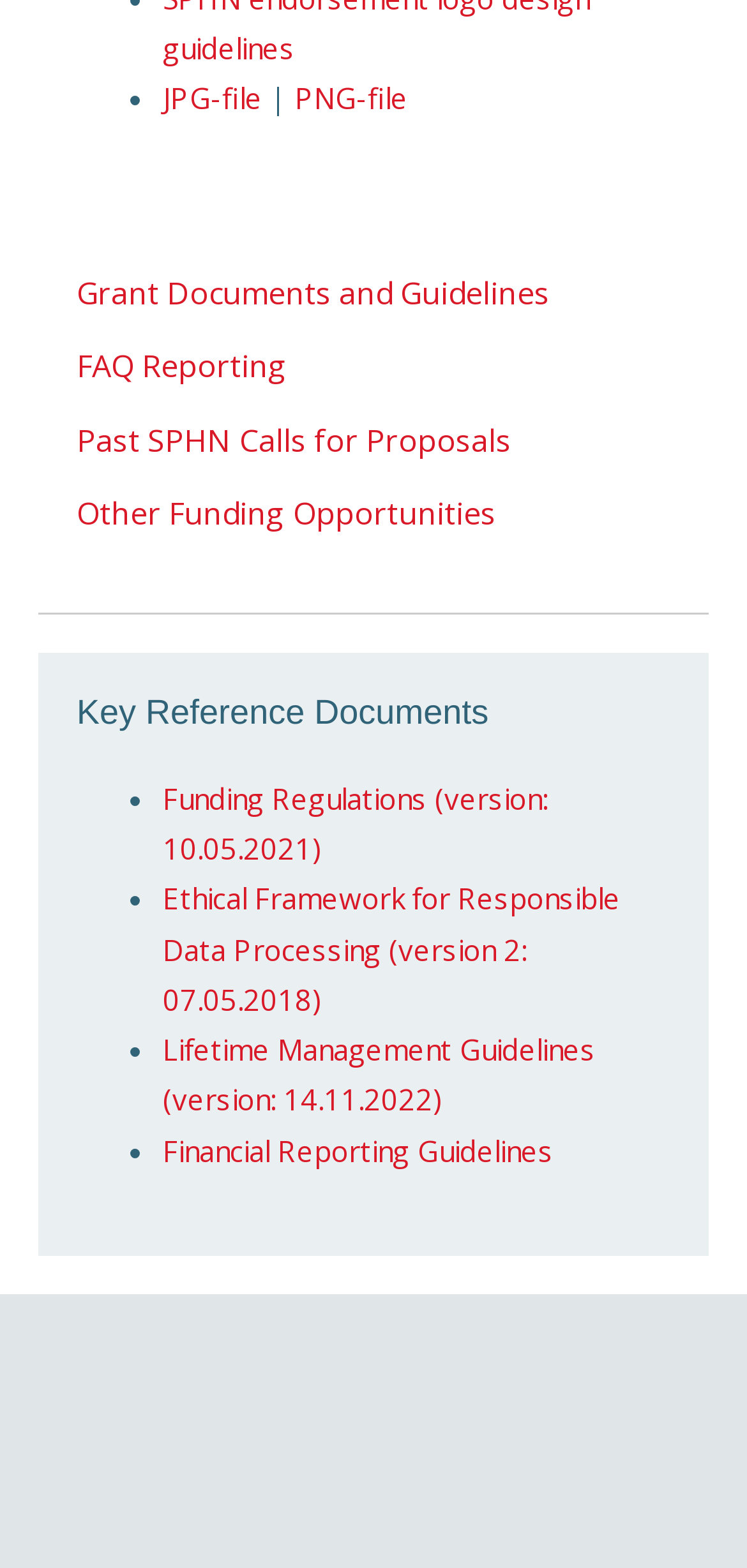How many links are in the 'Key Reference Documents' section?
Provide a detailed answer to the question using information from the image.

I counted the number of links in the 'Key Reference Documents' section, which are 'Funding Regulations (version: 10.05.2021)', 'Ethical Framework for Responsible Data Processing (version 2: 07.05.2018)', 'Lifetime Management Guidelines (version: 14.11.2022)', and 'Financial Reporting Guidelines'. There are 4 links in total.